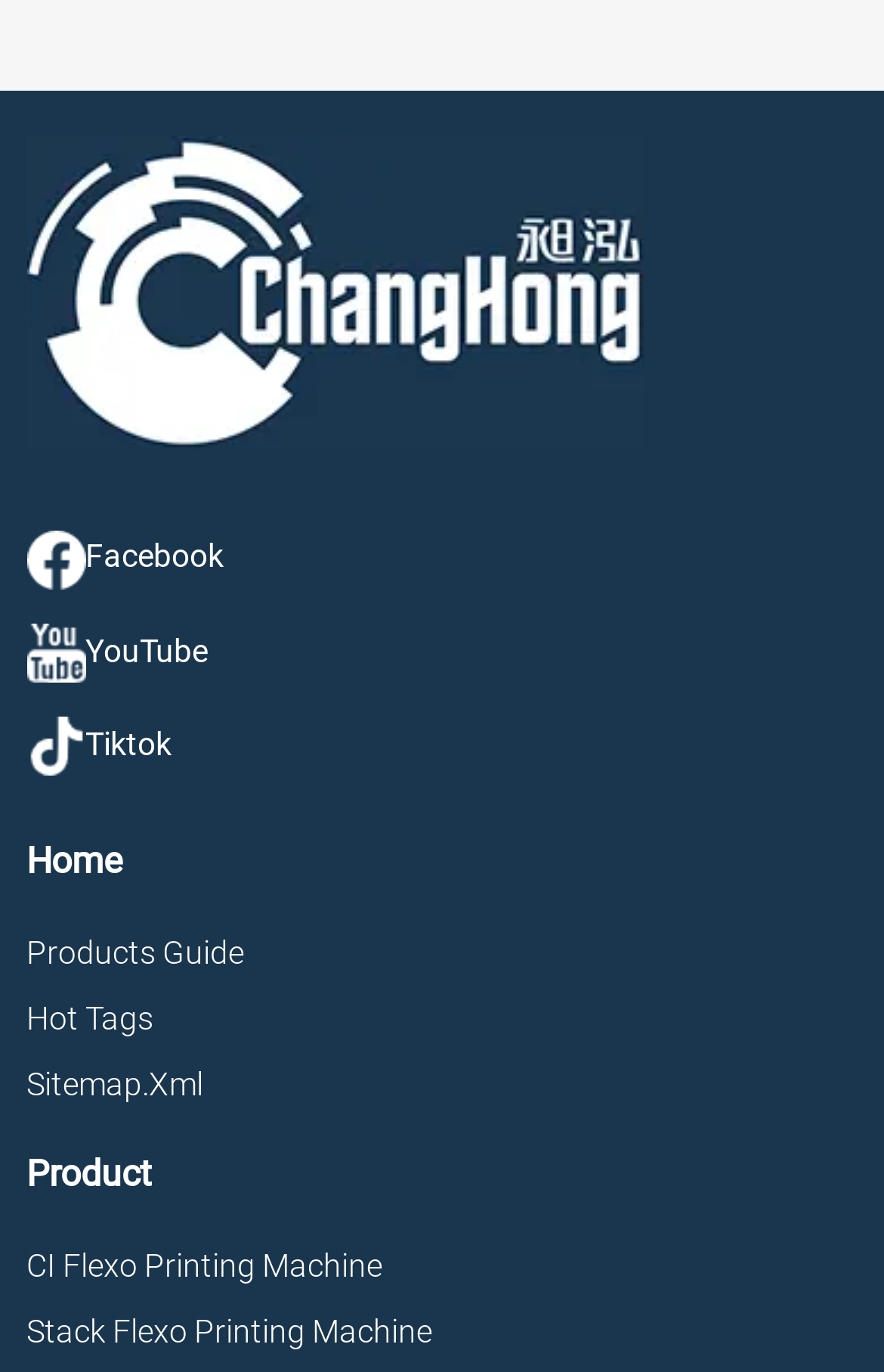Please determine the bounding box coordinates of the area that needs to be clicked to complete this task: 'view Products Guide'. The coordinates must be four float numbers between 0 and 1, formatted as [left, top, right, bottom].

[0.03, 0.675, 0.951, 0.715]